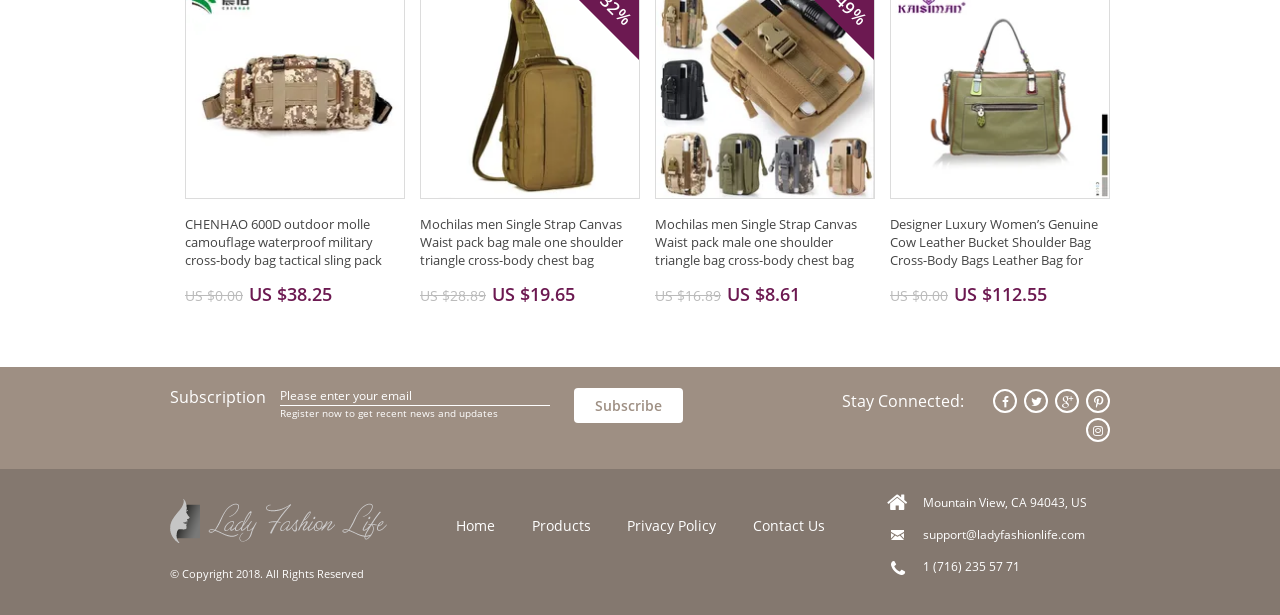Can you find the bounding box coordinates of the area I should click to execute the following instruction: "Enter email address"?

[0.219, 0.631, 0.43, 0.66]